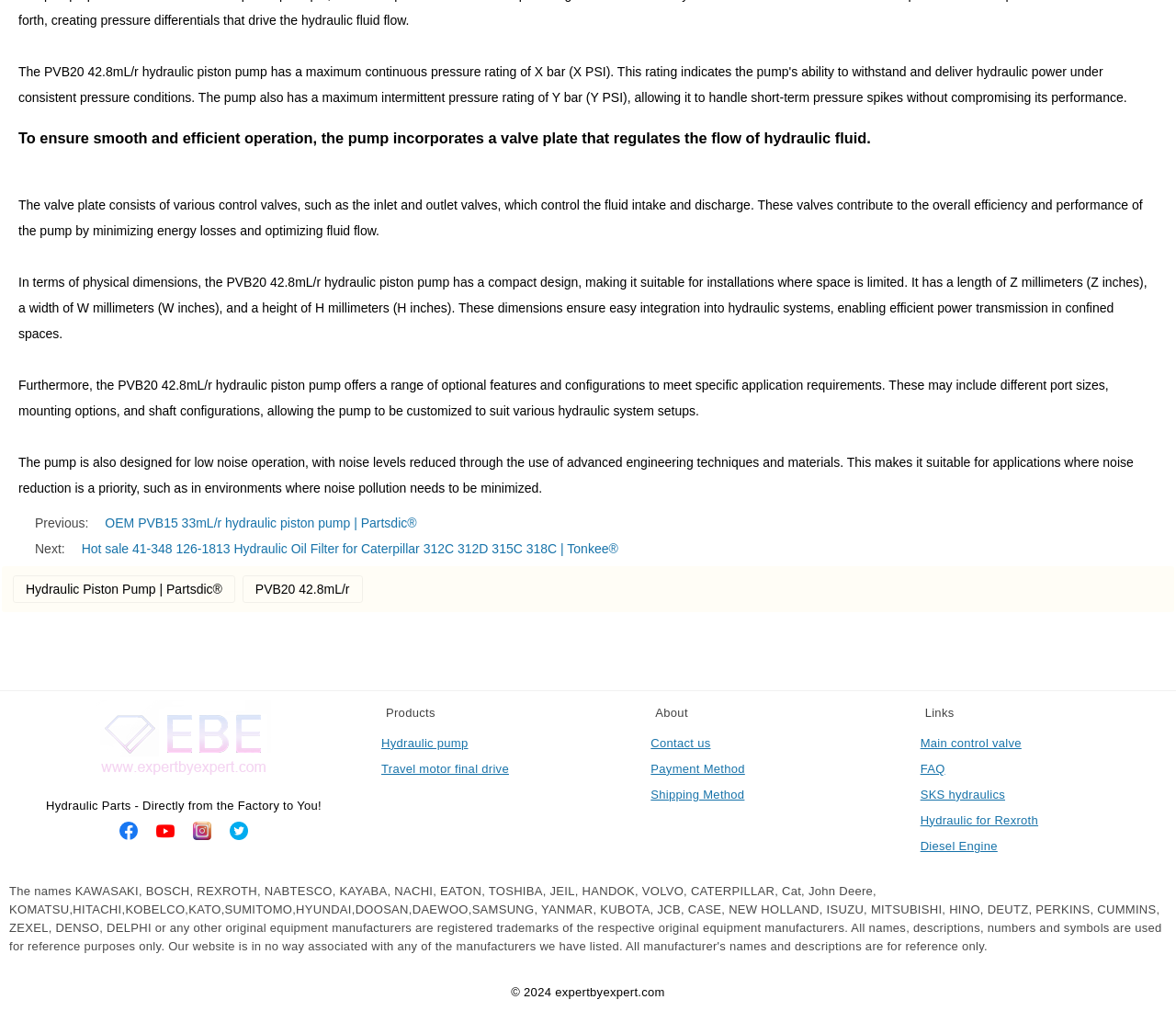Please provide the bounding box coordinates for the element that needs to be clicked to perform the instruction: "Click on the 'OEM PVB15 33mL/r hydraulic piston pump | Partsdic®' link". The coordinates must consist of four float numbers between 0 and 1, formatted as [left, top, right, bottom].

[0.089, 0.51, 0.354, 0.524]